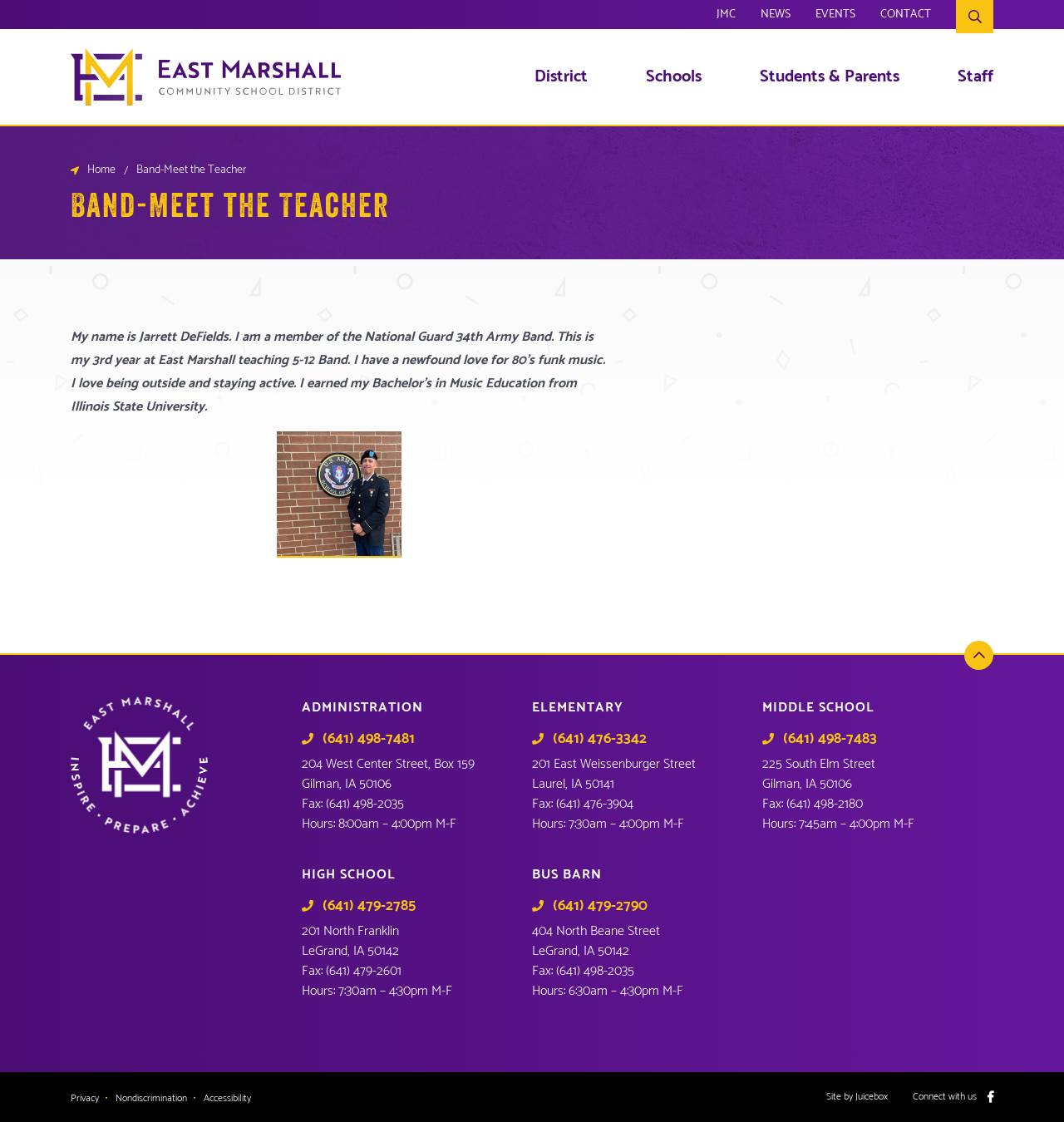Pinpoint the bounding box coordinates of the clickable area necessary to execute the following instruction: "Enter email address". The coordinates should be given as four float numbers between 0 and 1, namely [left, top, right, bottom].

None